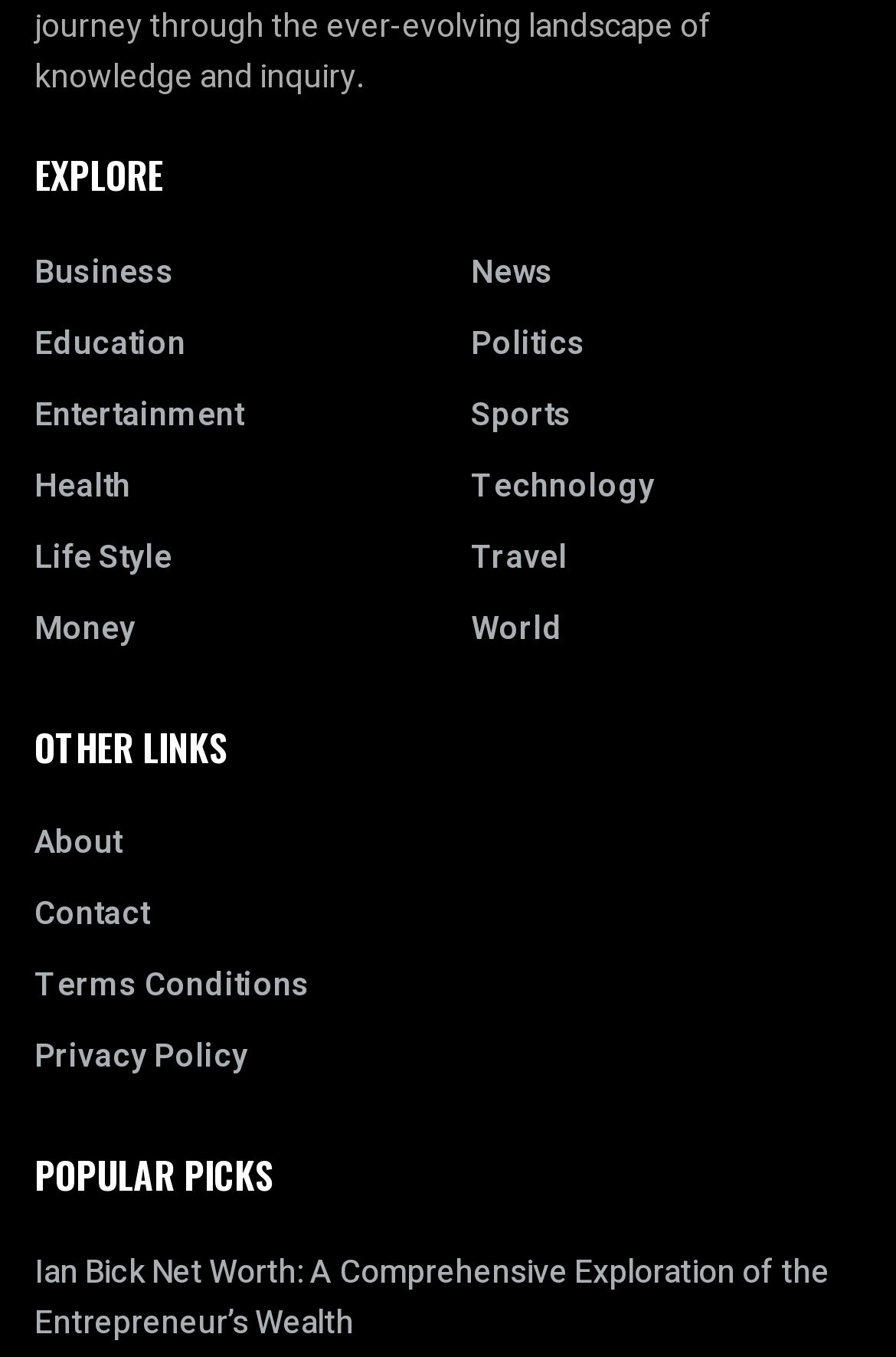Please indicate the bounding box coordinates for the clickable area to complete the following task: "Explore Business". The coordinates should be specified as four float numbers between 0 and 1, i.e., [left, top, right, bottom].

[0.038, 0.183, 0.195, 0.218]